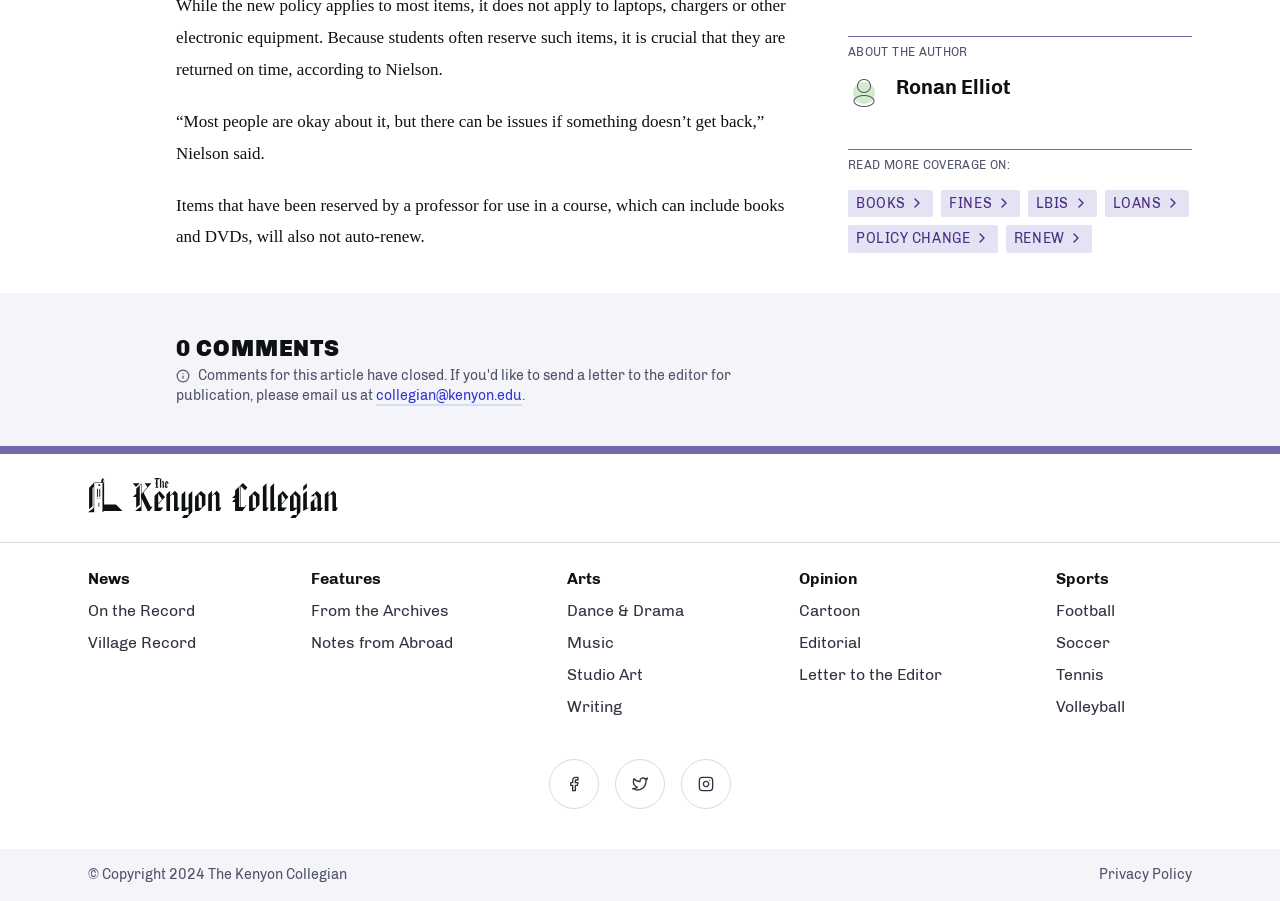Find the bounding box coordinates of the element to click in order to complete the given instruction: "Read more about books."

[0.662, 0.21, 0.729, 0.241]